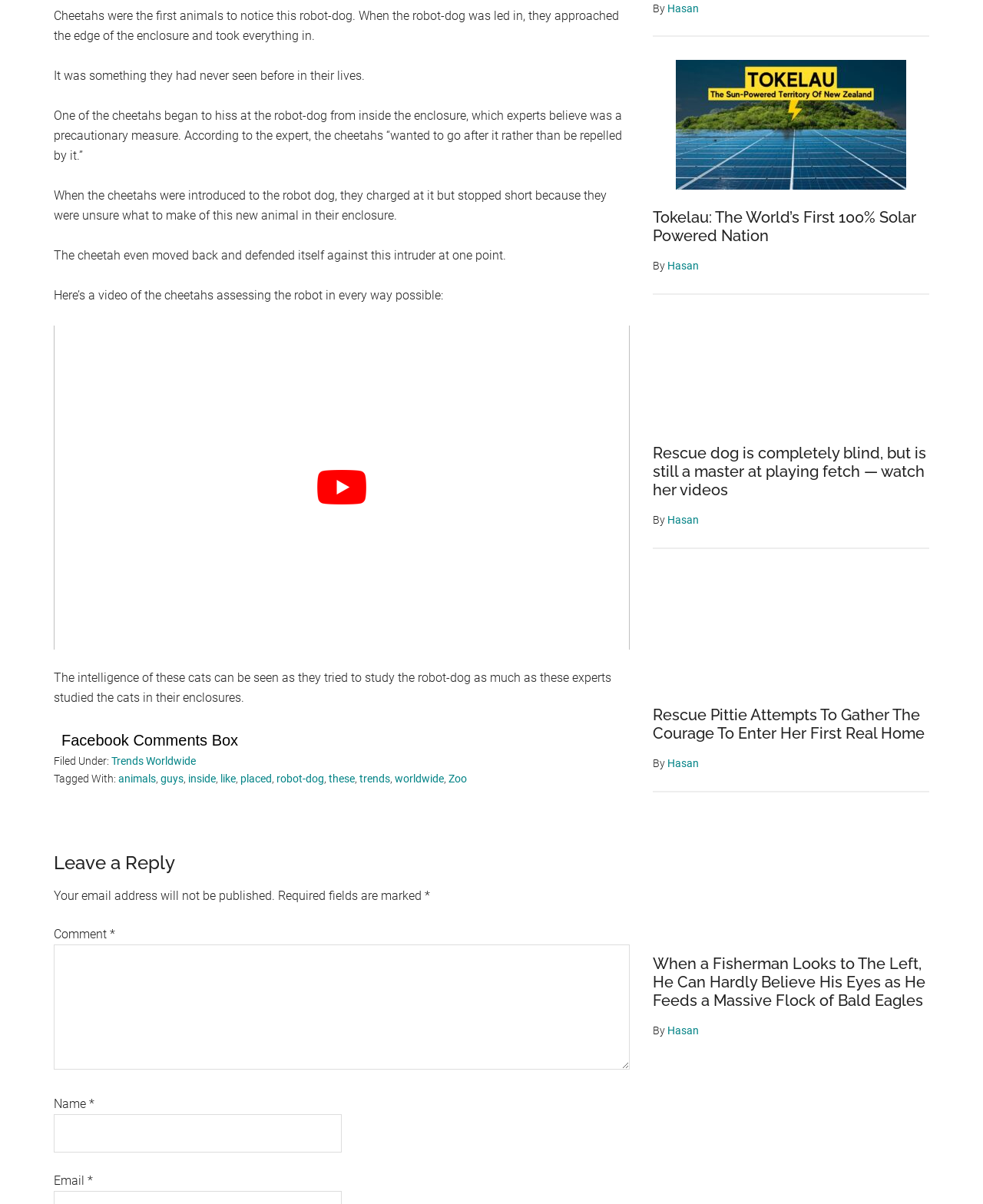Given the description: "Trends Worldwide", determine the bounding box coordinates of the UI element. The coordinates should be formatted as four float numbers between 0 and 1, [left, top, right, bottom].

[0.113, 0.627, 0.199, 0.637]